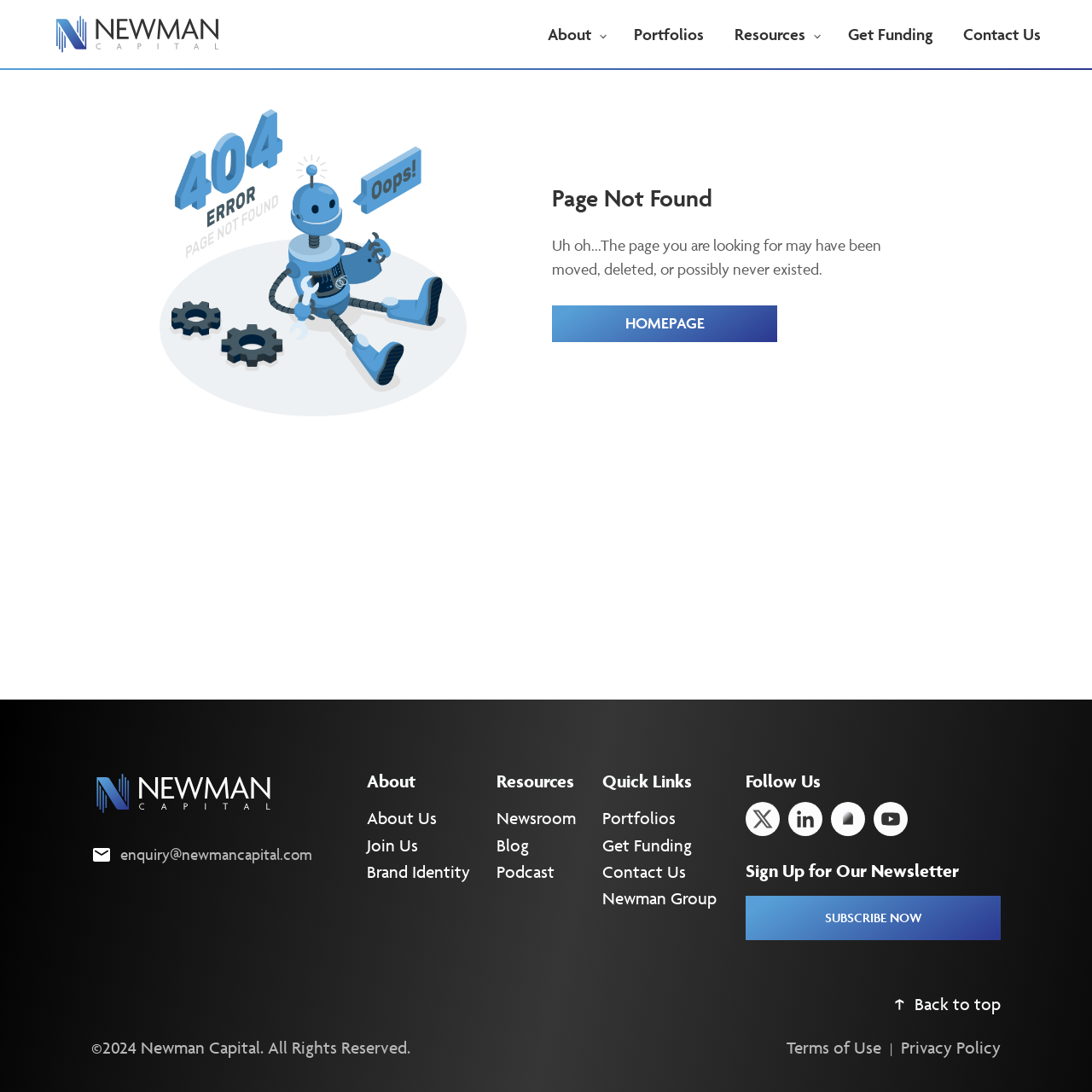Please predict the bounding box coordinates of the element's region where a click is necessary to complete the following instruction: "Go to About page". The coordinates should be represented by four float numbers between 0 and 1, i.e., [left, top, right, bottom].

[0.502, 0.0, 0.541, 0.062]